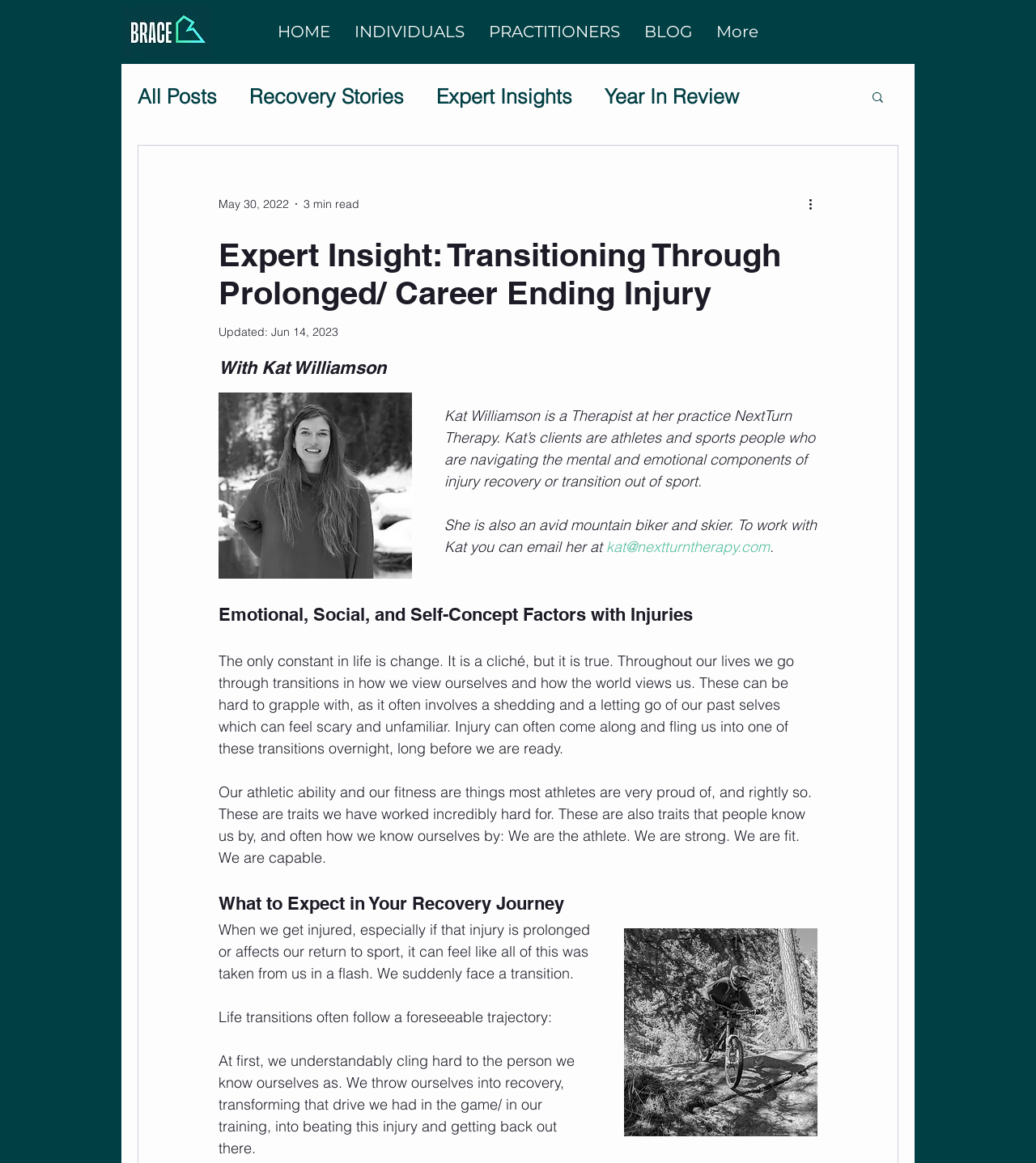Please find and generate the text of the main heading on the webpage.

Expert Insight: Transitioning Through Prolonged/ Career Ending Injury